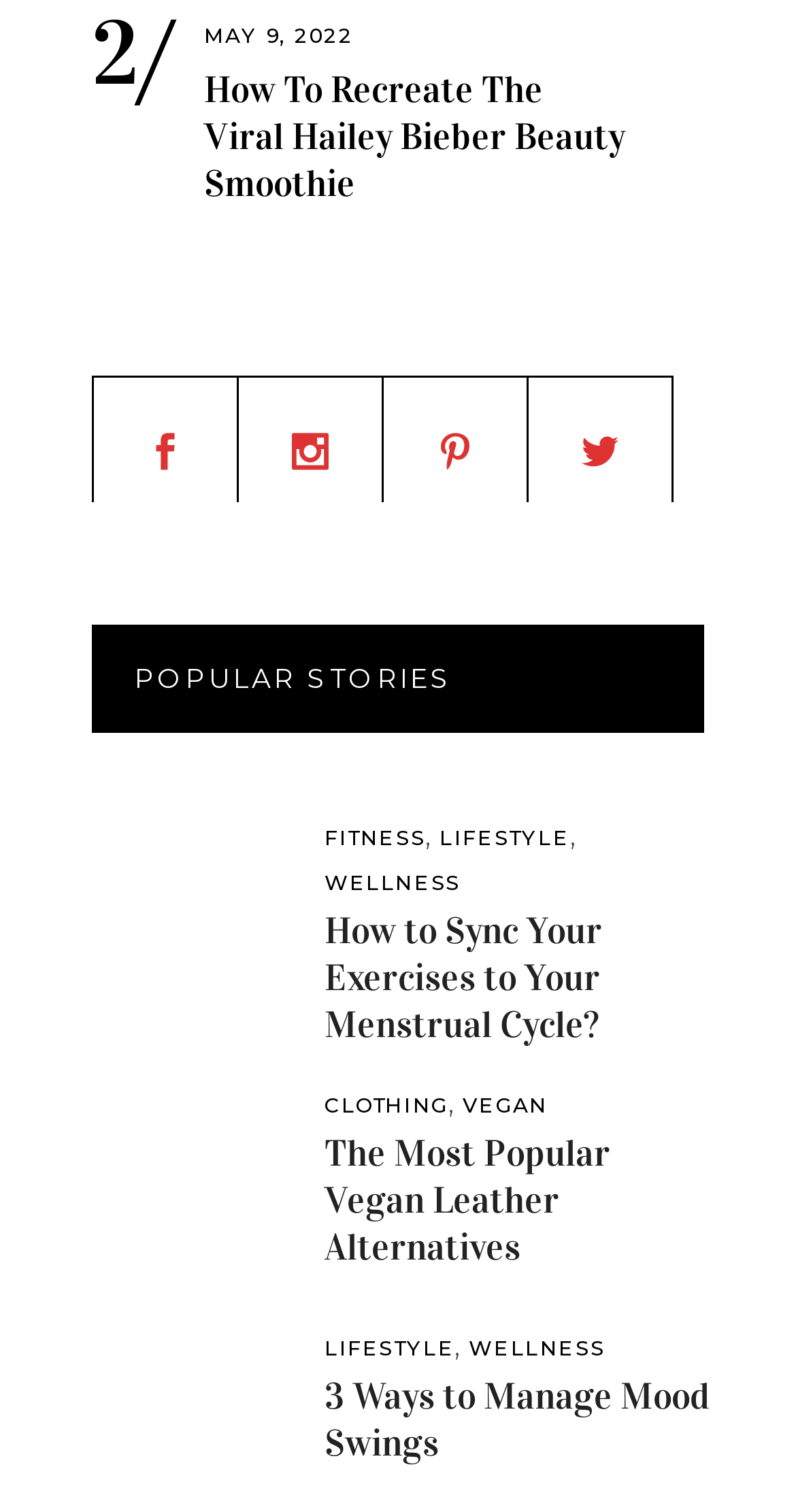Respond to the following query with just one word or a short phrase: 
What is the topic of the last article?

Mood Swings